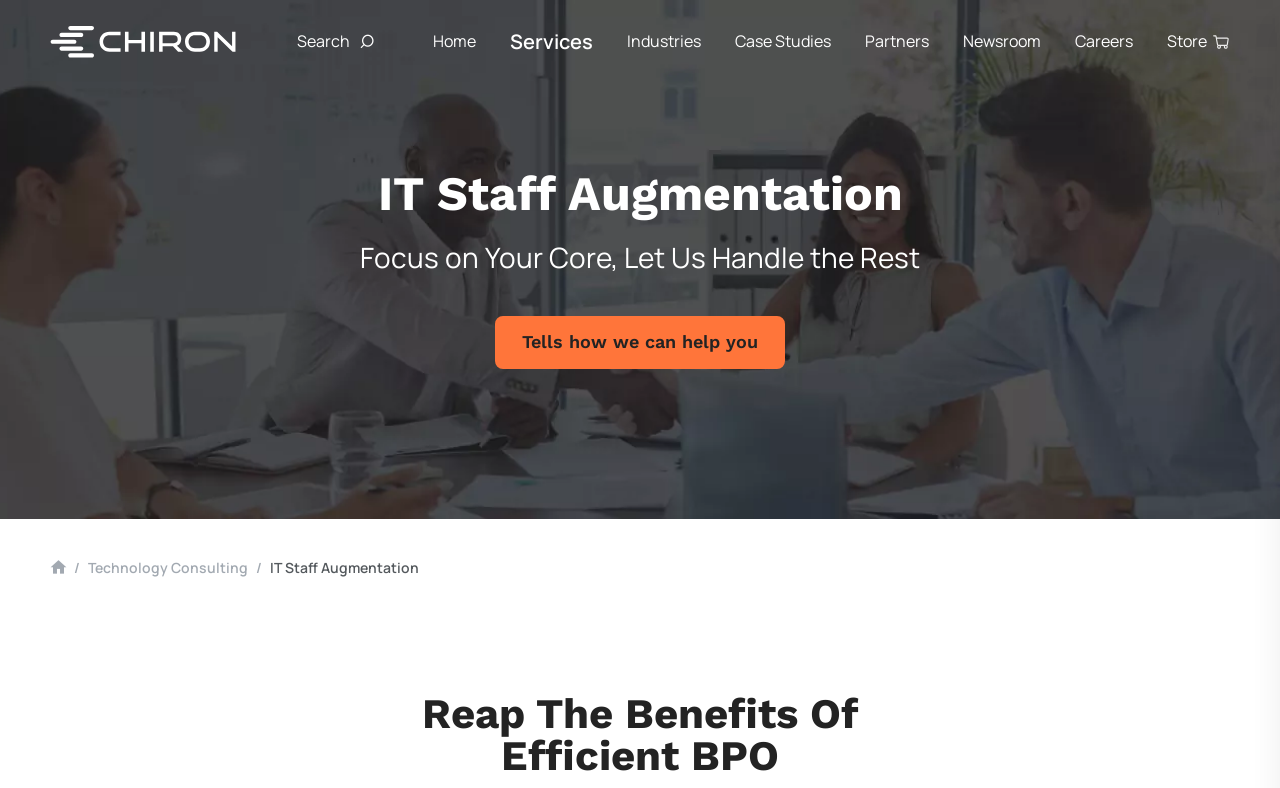Identify the bounding box coordinates for the element that needs to be clicked to fulfill this instruction: "Search for something". Provide the coordinates in the format of four float numbers between 0 and 1: [left, top, right, bottom].

[0.232, 0.039, 0.273, 0.067]